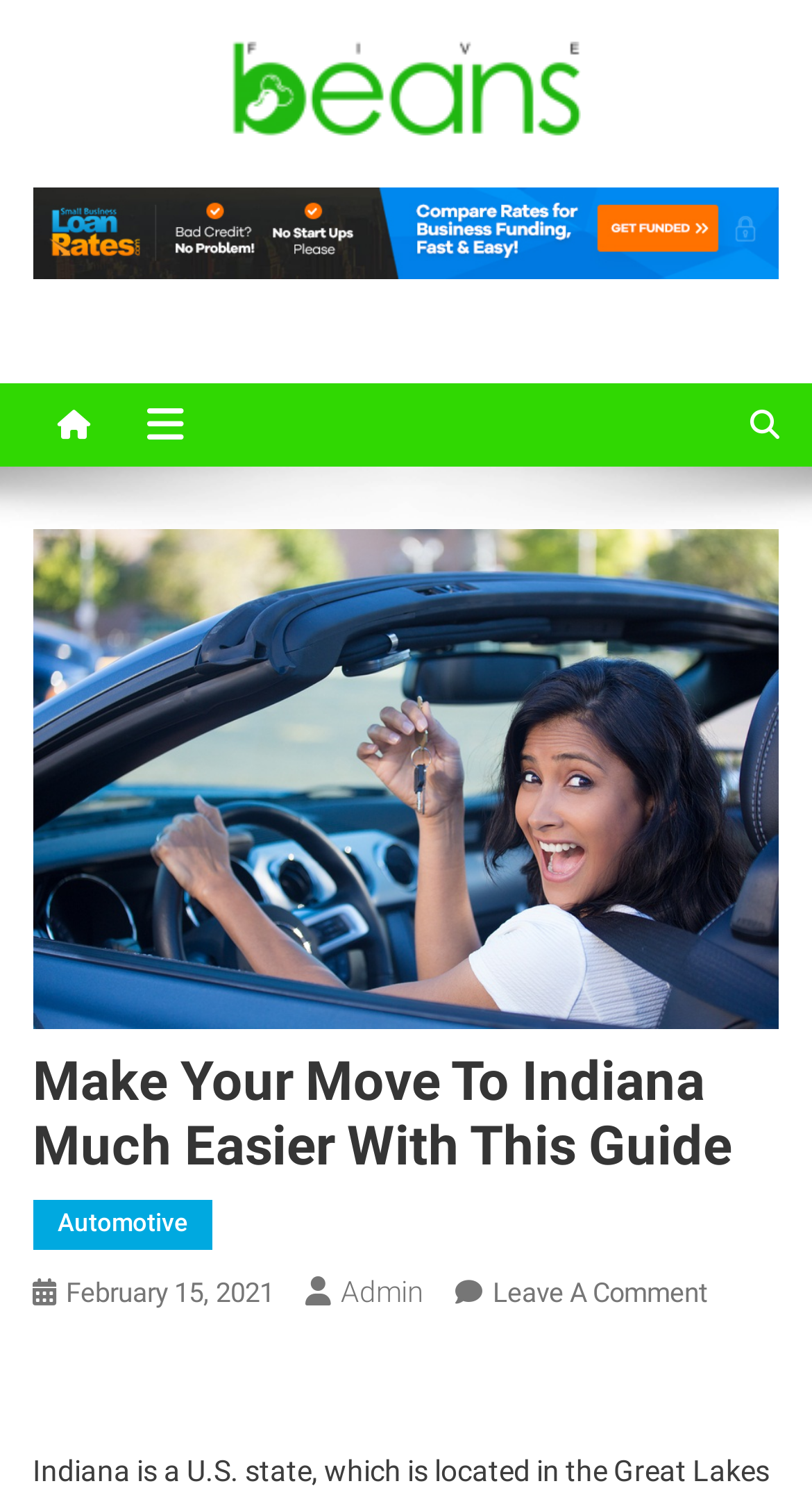Please respond in a single word or phrase: 
What is the category of the article?

Automotive